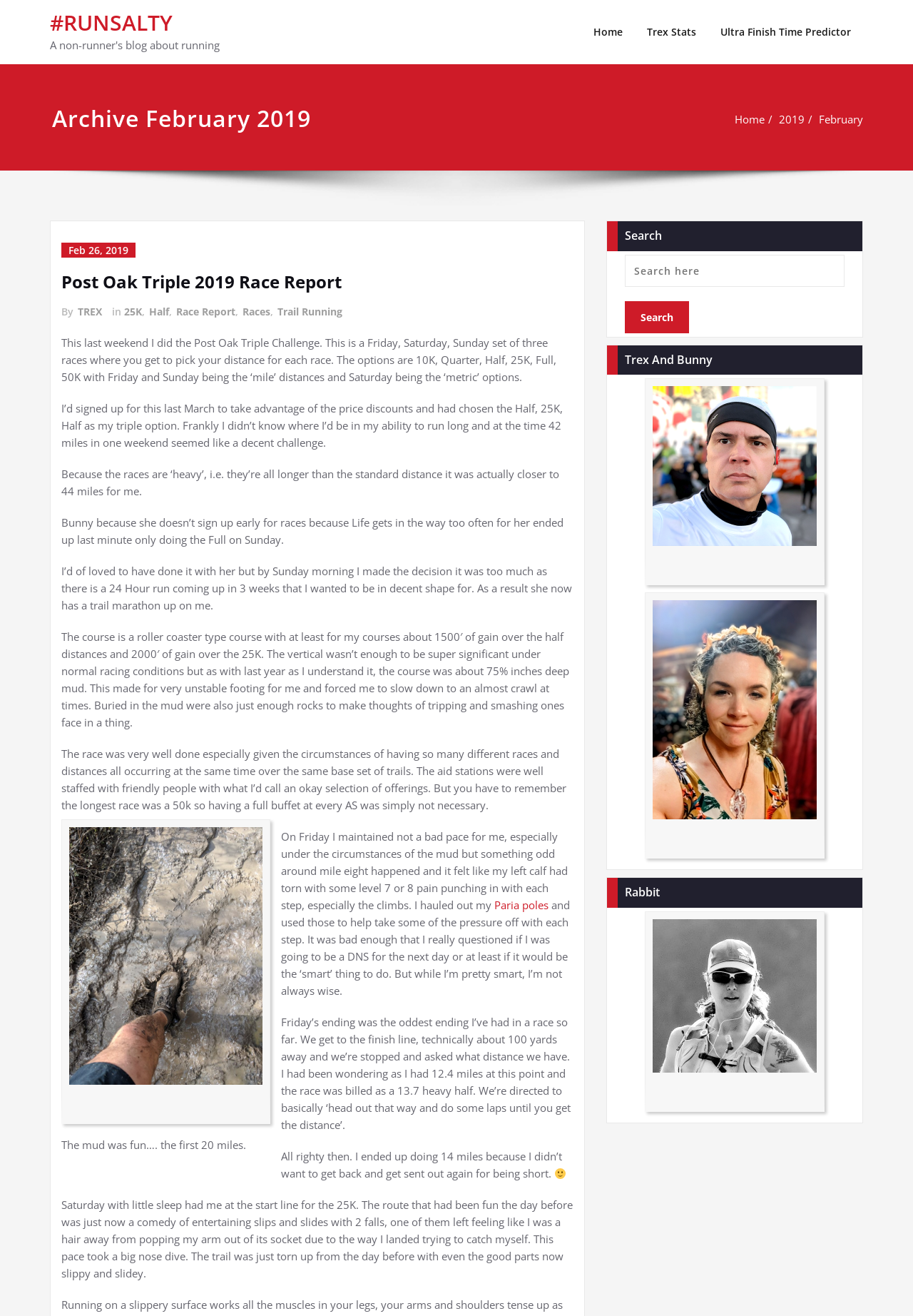What is the name of the author's companion?
Refer to the image and give a detailed answer to the question.

The question is asking for the name of the author's companion. By reading the article, I found that the author mentions 'Bunny' as their companion who ended up doing the Full on Sunday.